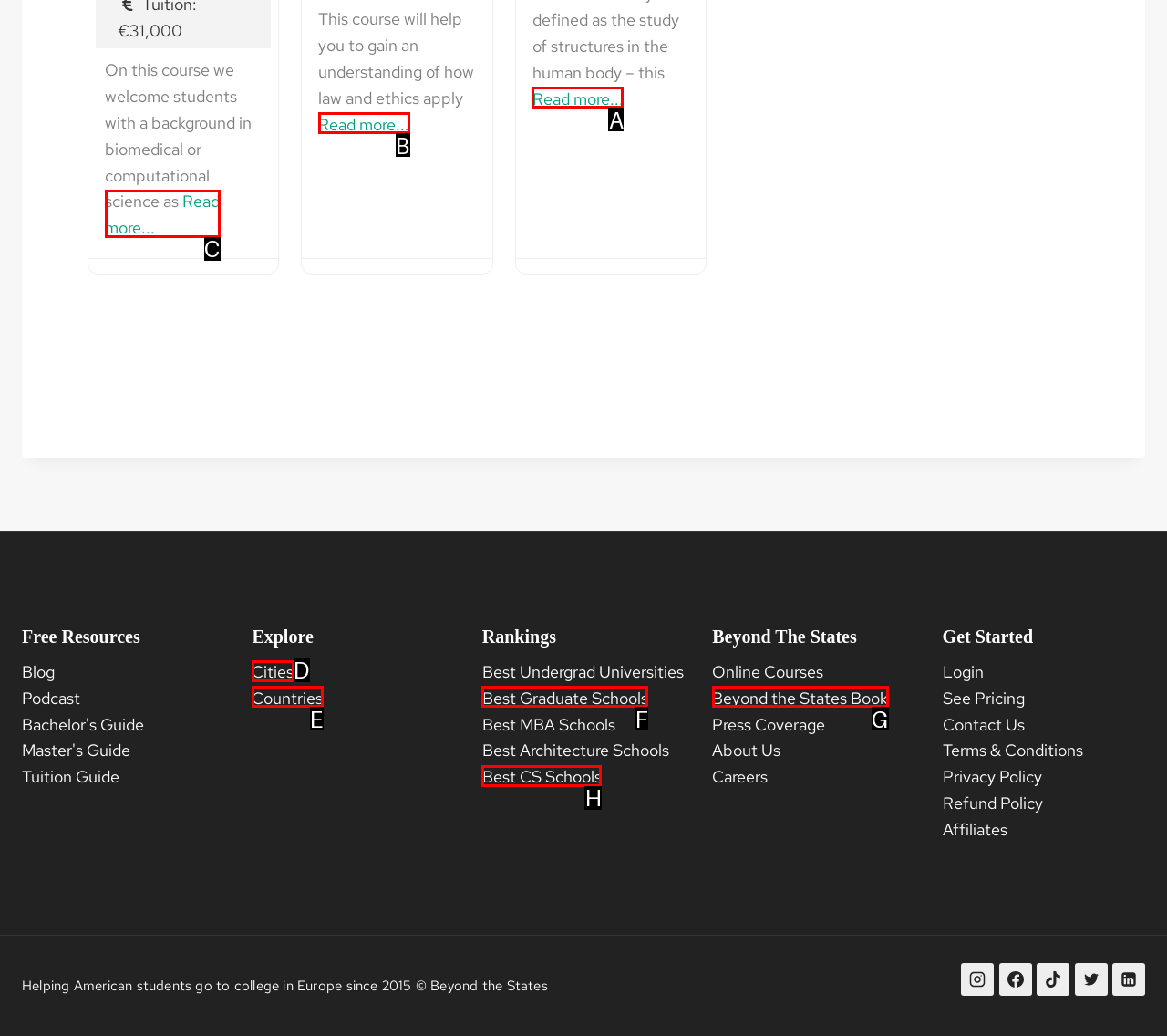Choose the option that best matches the element: Beyond the States Book
Respond with the letter of the correct option.

G